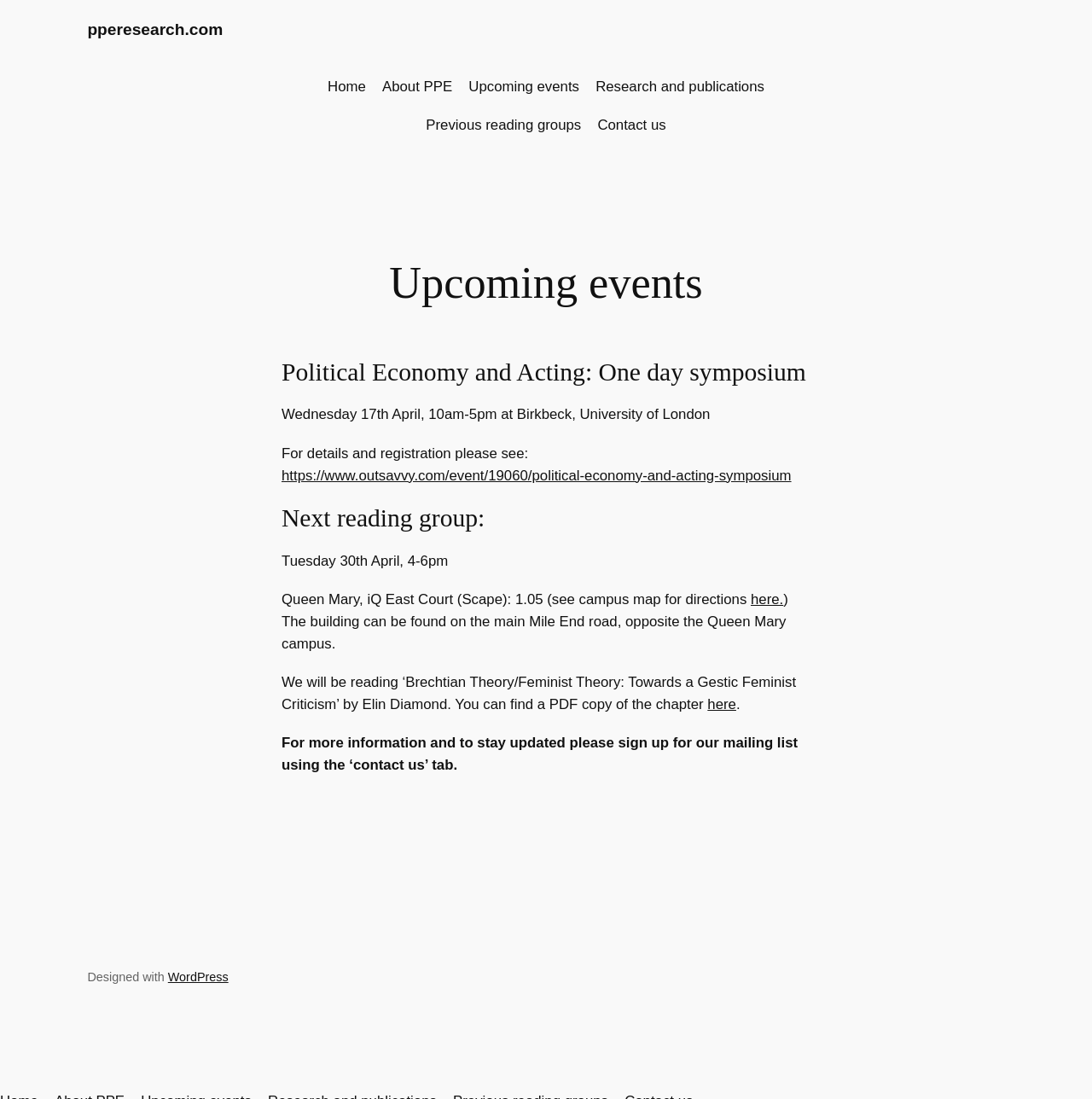Provide a thorough description of the webpage you see.

The webpage is about upcoming events related to PPE Research. At the top, there is a link to the website's homepage, "pperesearch.com". Below it, there is a main section that takes up most of the page. 

On the left side of the main section, there is a navigation menu with links to different parts of the website, including "Home", "About PPE", "Upcoming events", "Research and publications", "Previous reading groups", and "Contact us". 

To the right of the navigation menu, there is a heading that reads "Upcoming events". Below it, there is a subheading that announces a one-day symposium on "Political Economy and Acting" on Wednesday, 17th April, at Birkbeck, University of London. The symposium details and registration information are provided, along with a link to the event page. 

Further down, there is another heading that reads "Next reading group:". Below it, the details of the reading group are provided, including the date, time, location, and the chapter to be read. There are also links to a campus map and a PDF copy of the chapter. 

Finally, at the bottom of the page, there is a message encouraging visitors to sign up for the mailing list using the "contact us" tab to stay updated. The webpage ends with a footer section that credits the website's design to WordPress.